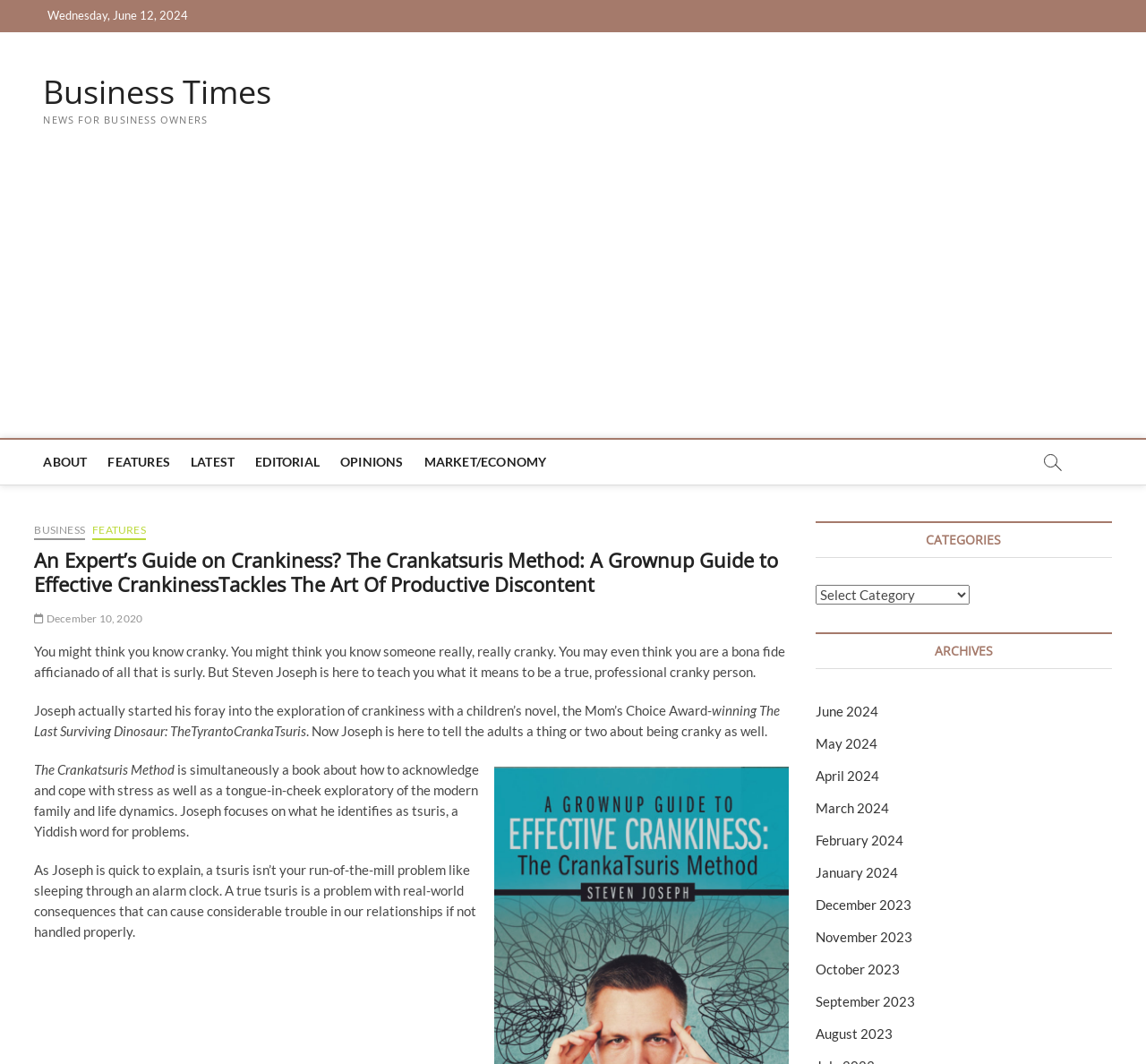What is the name of the method discussed in the article?
Respond to the question with a well-detailed and thorough answer.

I found the name of the method by reading the article content, specifically the StaticText element that mentions 'The Crankatsuris Method'.